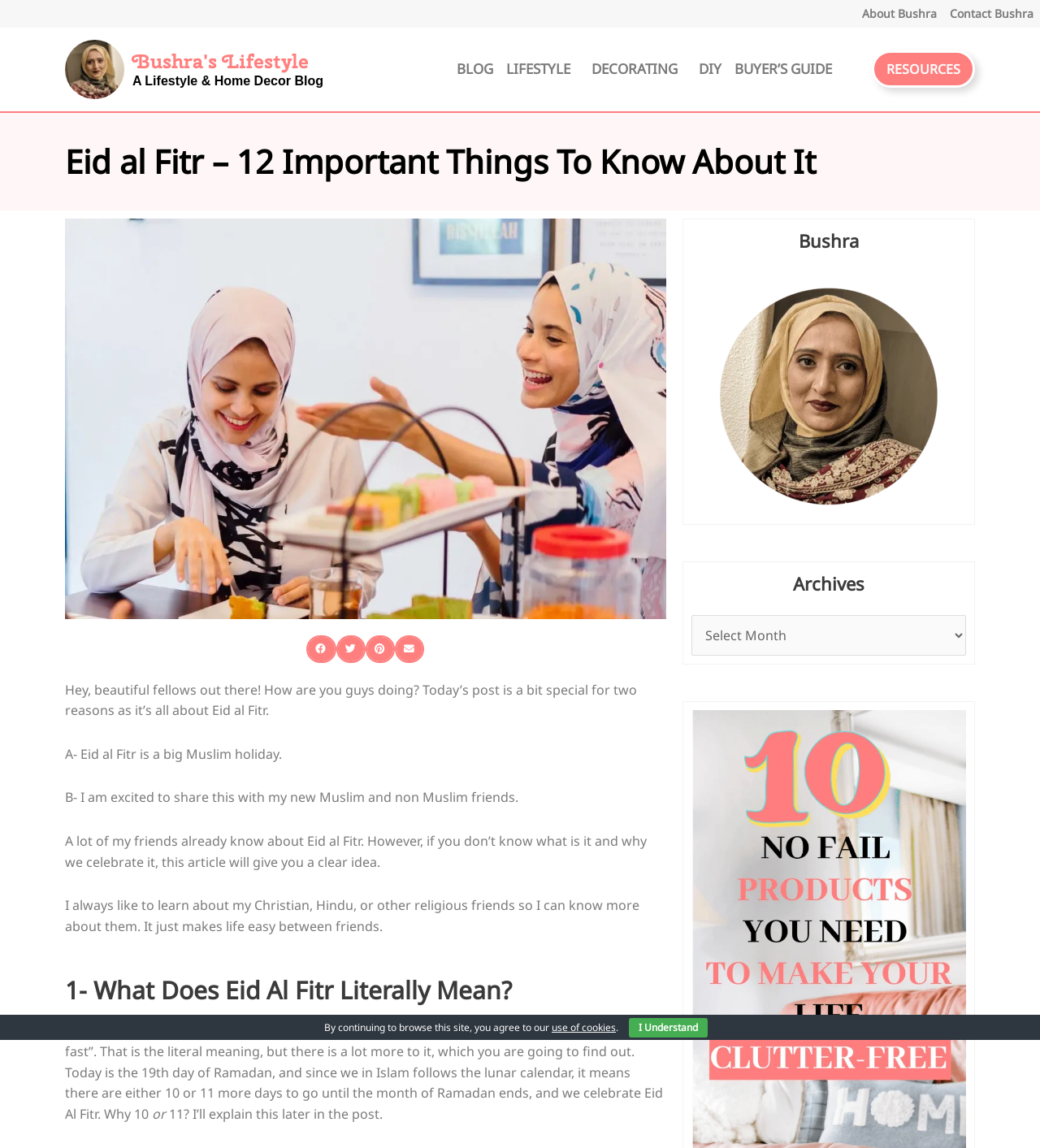What is the topic of the article? Observe the screenshot and provide a one-word or short phrase answer.

Eid al Fitr